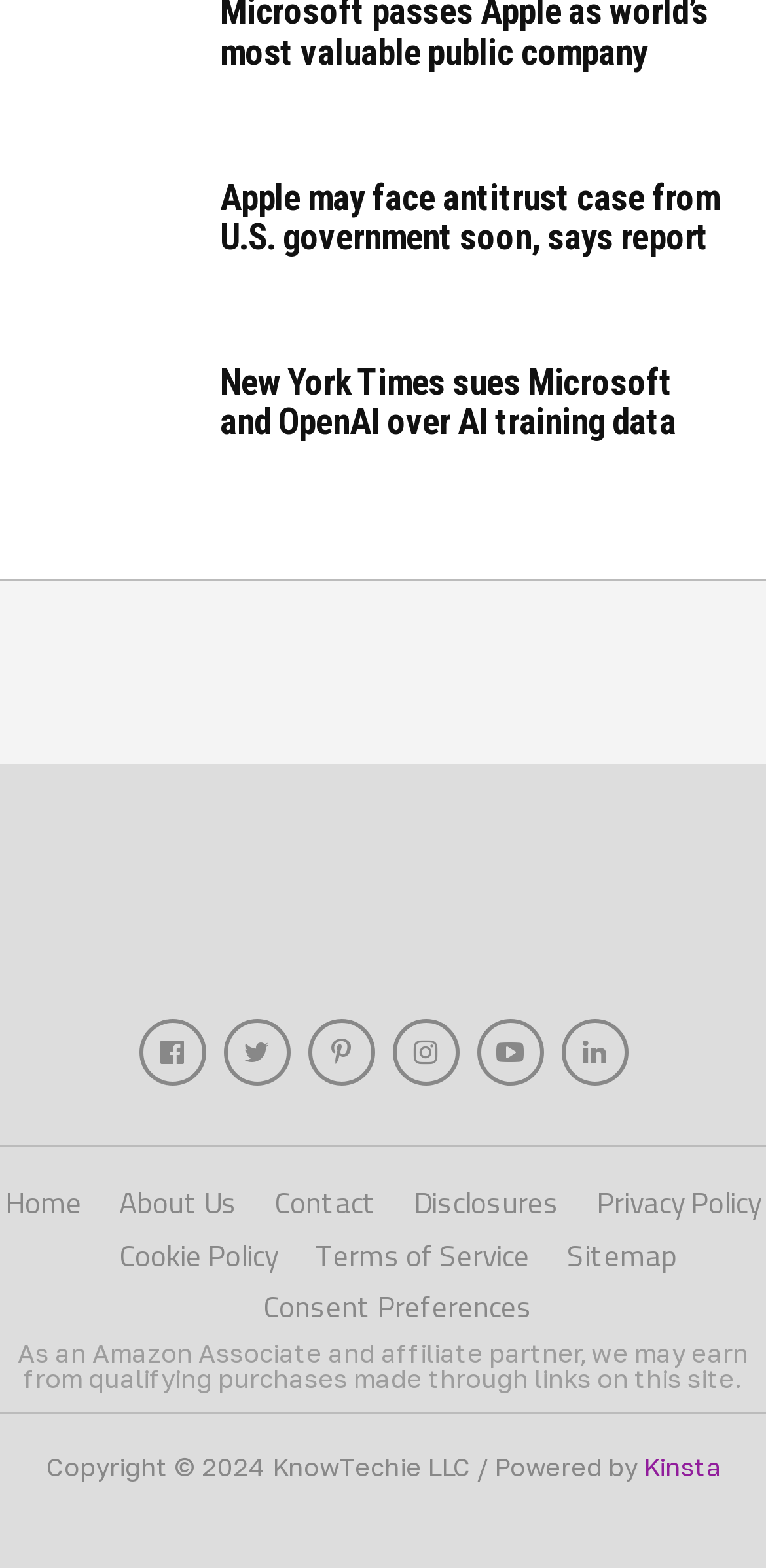How many navigation links are there in the footer?
Provide an in-depth answer to the question, covering all aspects.

I counted the number of links in the footer section, which are 'Home', 'About Us', 'Contact', 'Disclosures', 'Privacy Policy', 'Terms of Service', and 'Sitemap'. There are seven navigation links in the footer.